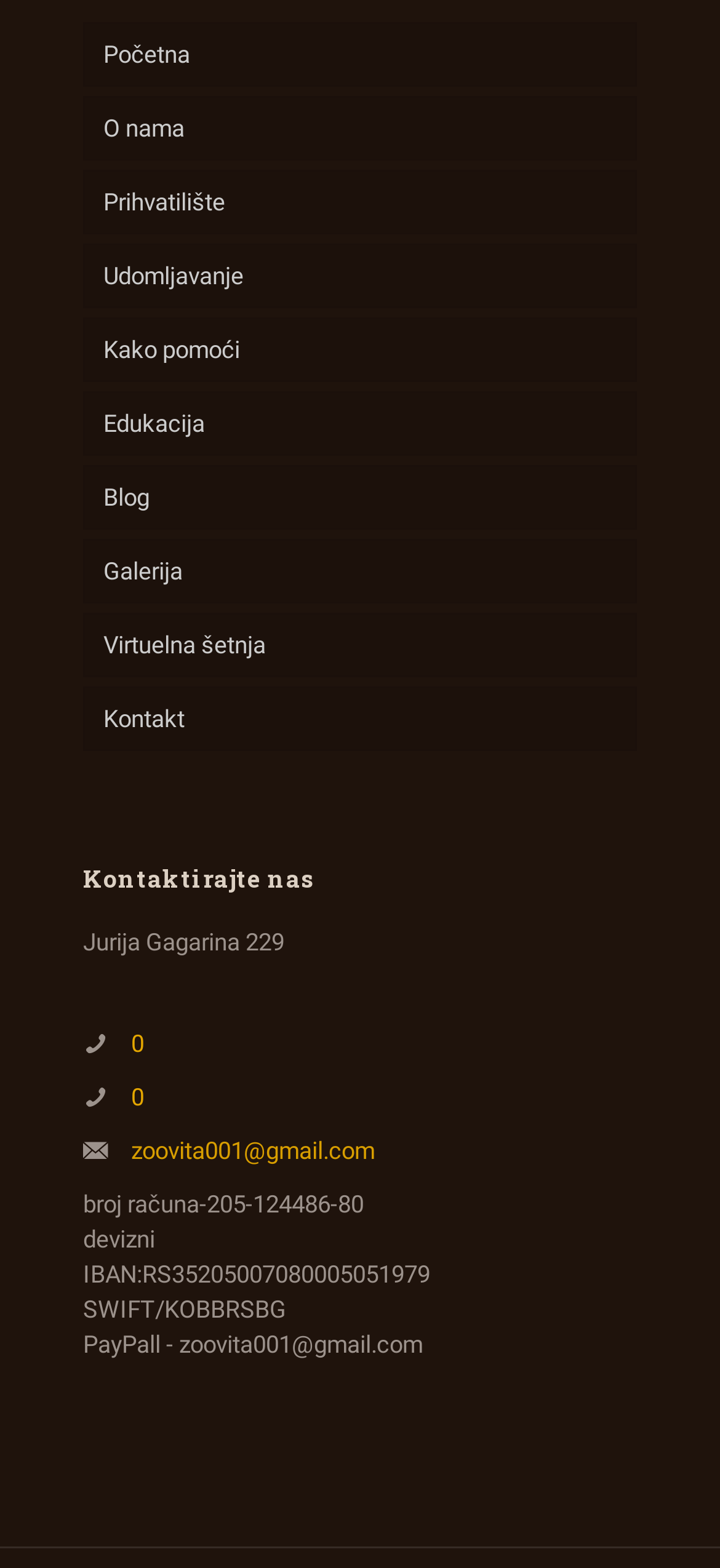Determine the bounding box coordinates of the clickable region to execute the instruction: "Click the link to go to the homepage". The coordinates should be four float numbers between 0 and 1, denoted as [left, top, right, bottom].

None